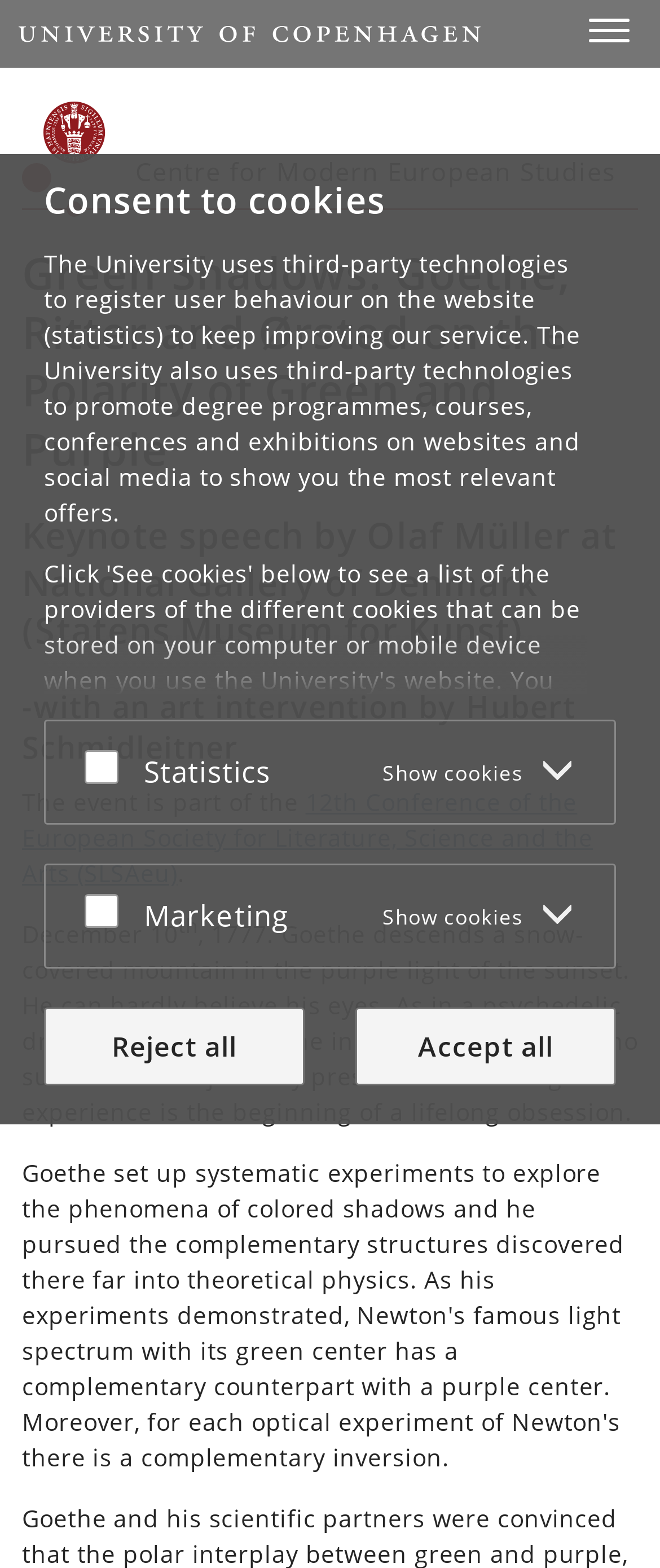Determine the bounding box coordinates for the element that should be clicked to follow this instruction: "Click 'Start'". The coordinates should be given as four float numbers between 0 and 1, in the format [left, top, right, bottom].

[0.028, 0.014, 0.728, 0.028]